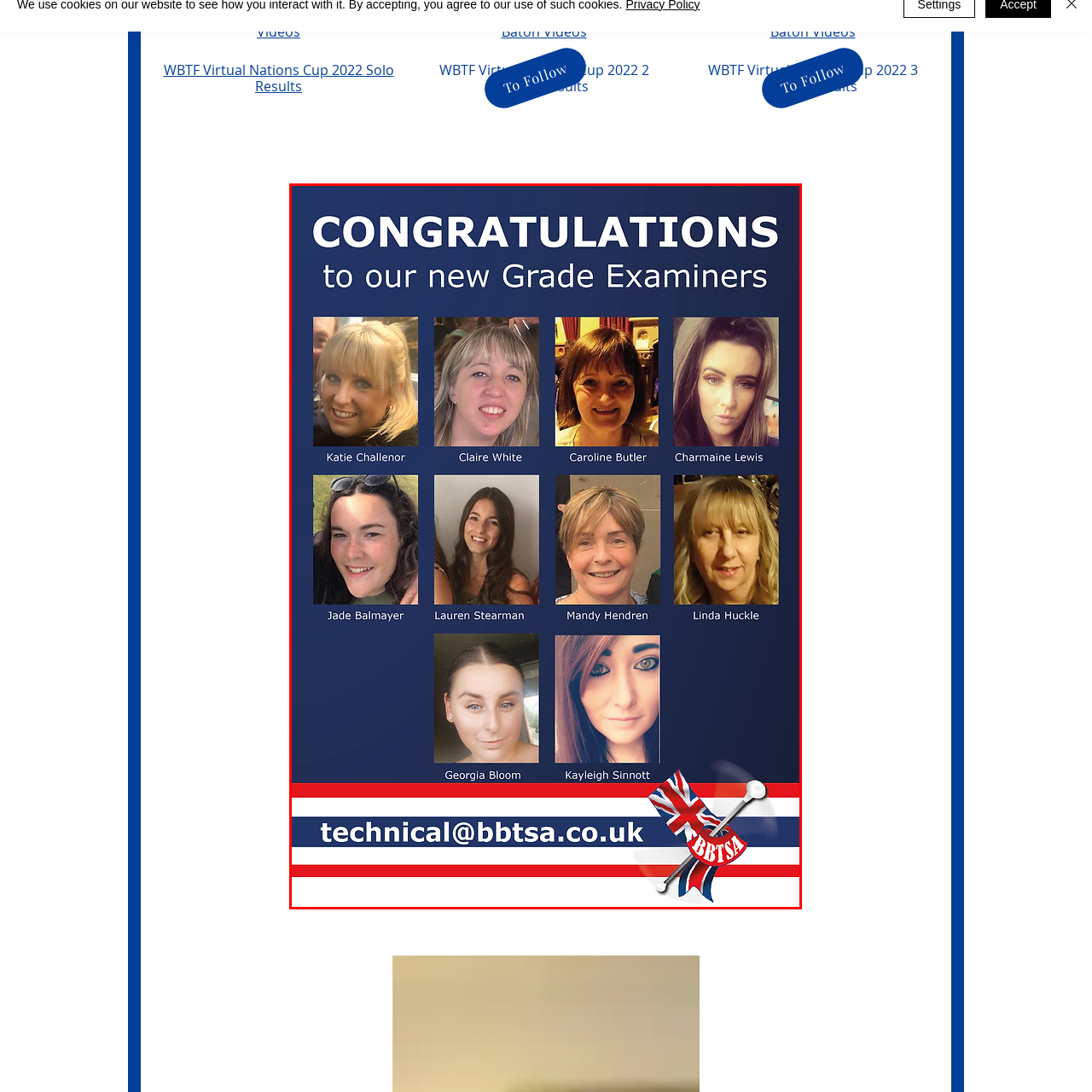Thoroughly describe the contents of the image enclosed in the red rectangle.

This image celebrates the achievement of new Grade Examiners, featuring a vibrant blue background that highlights the faces of eight individuals. They are positioned in two rows, each accompanied by their names. The top row includes Katie Challonor, Claire White, Caroline Butler, and Charmaine Lewis, while the bottom row showcases Jade Balmayer, Lauren Stearman, Mandy Hendren, and Linda Huckle. Completing the collage are Georgia Bloom and Kayleigh Sinnott, who are depicted in the final two spaces. At the bottom of the image, there's a contact email, “technical@bbtsa.co.uk,” alongside a graphic element displaying the Union Jack and a baton, symbolizing the event's connection to baton twirling. The overall composition conveys a sense of community and pride in their new roles.